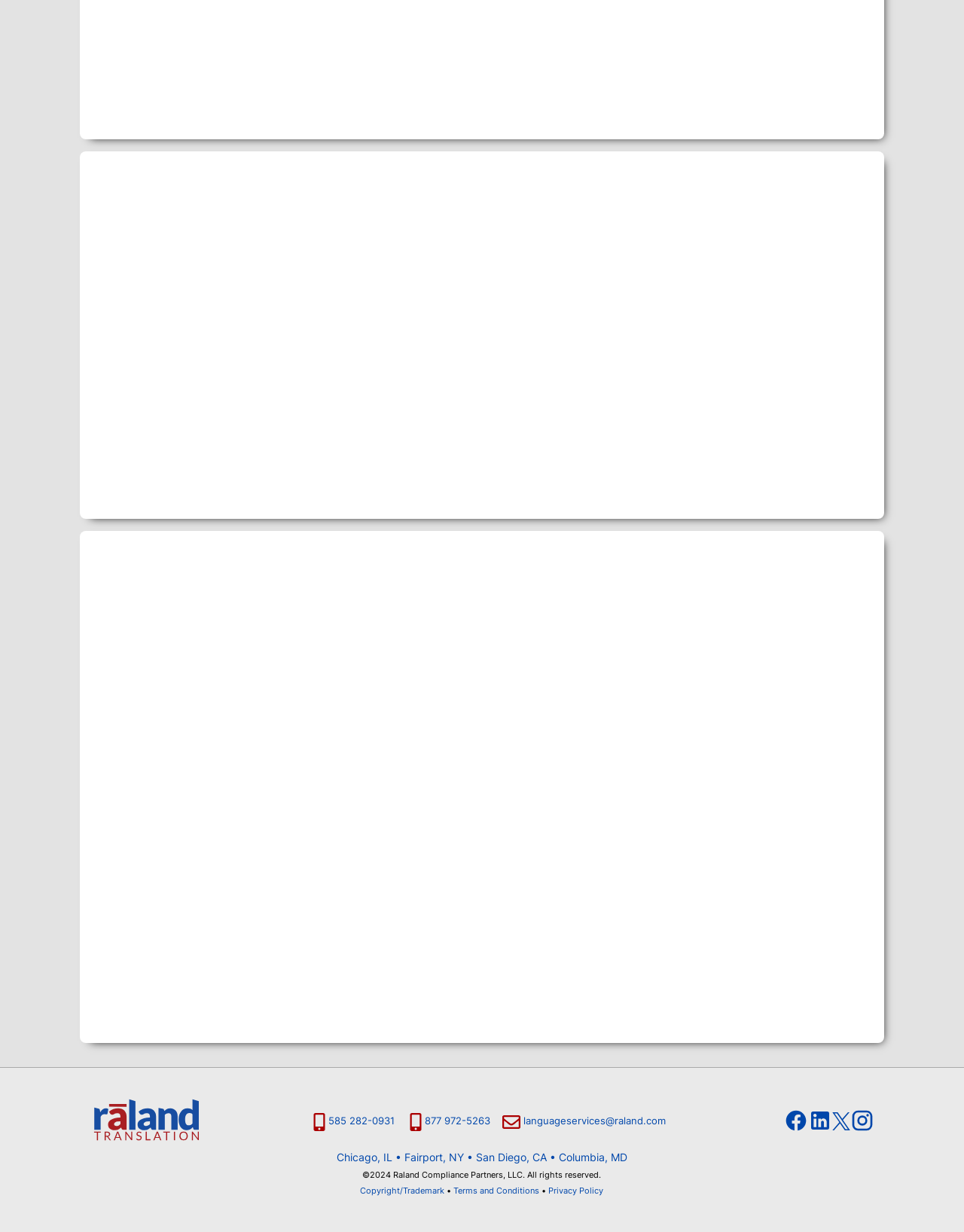Can you find the bounding box coordinates for the UI element given this description: "Terms and Conditions"? Provide the coordinates as four float numbers between 0 and 1: [left, top, right, bottom].

[0.471, 0.962, 0.56, 0.971]